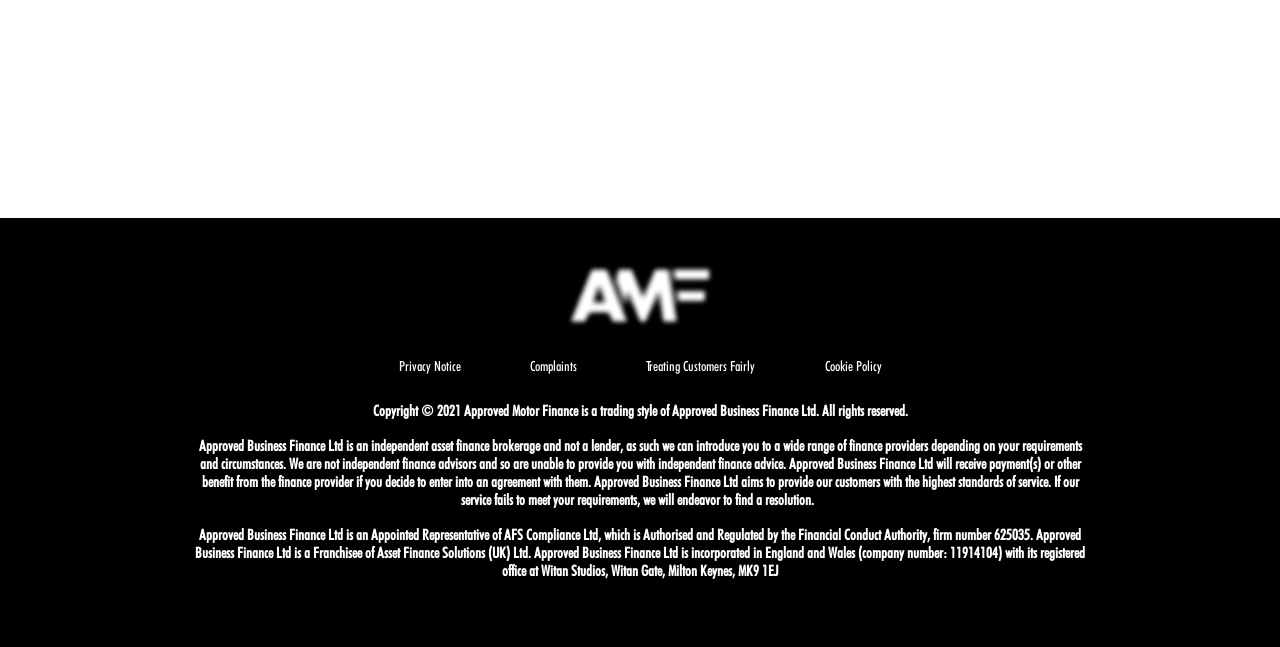What is the regulatory body of Approved Business Finance Ltd?
Provide an in-depth and detailed explanation in response to the question.

I found the regulatory body by reading the StaticText element at [0.152, 0.813, 0.848, 0.896] which mentions 'Approved Business Finance Ltd is an Appointed Representative of AFS Compliance Ltd, which is Authorised and Regulated by the Financial Conduct Authority, firm number 625035'.